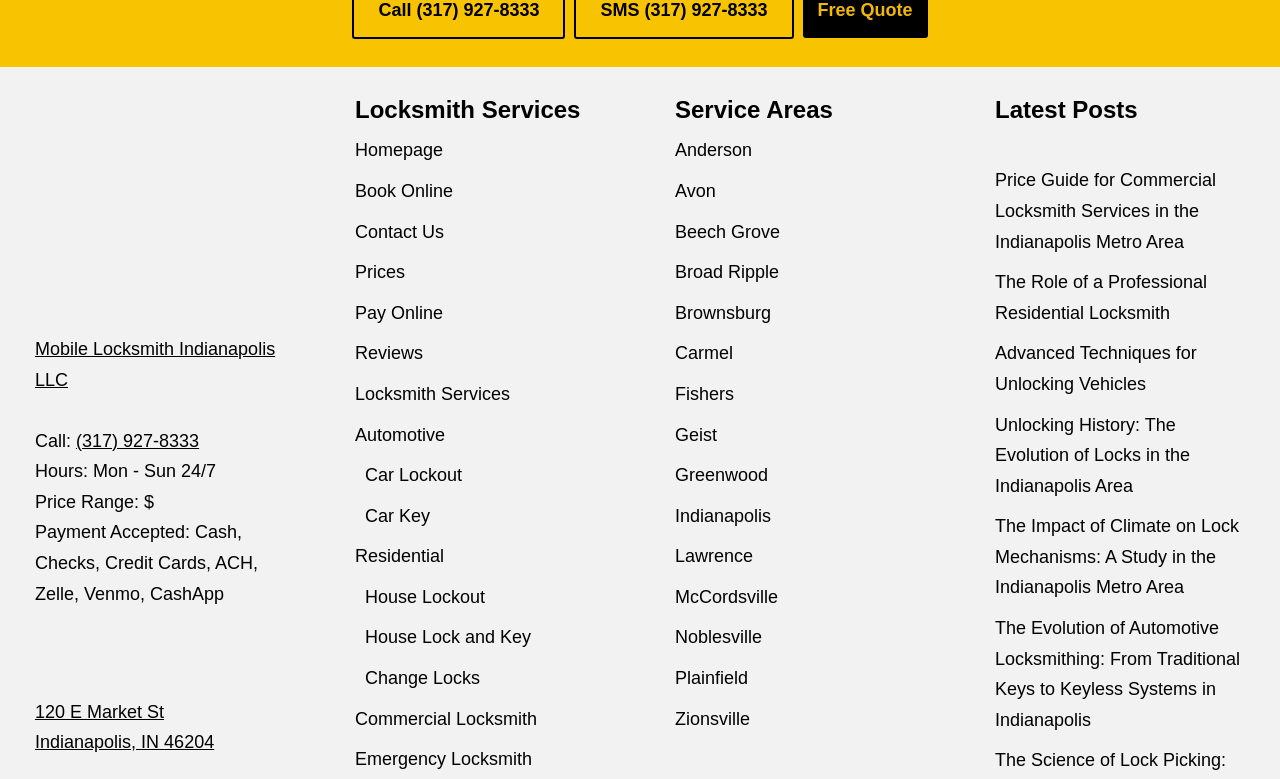What is the phone number of Mobile Locksmith Indianapolis LLC?
From the image, respond with a single word or phrase.

(317) 927-8333